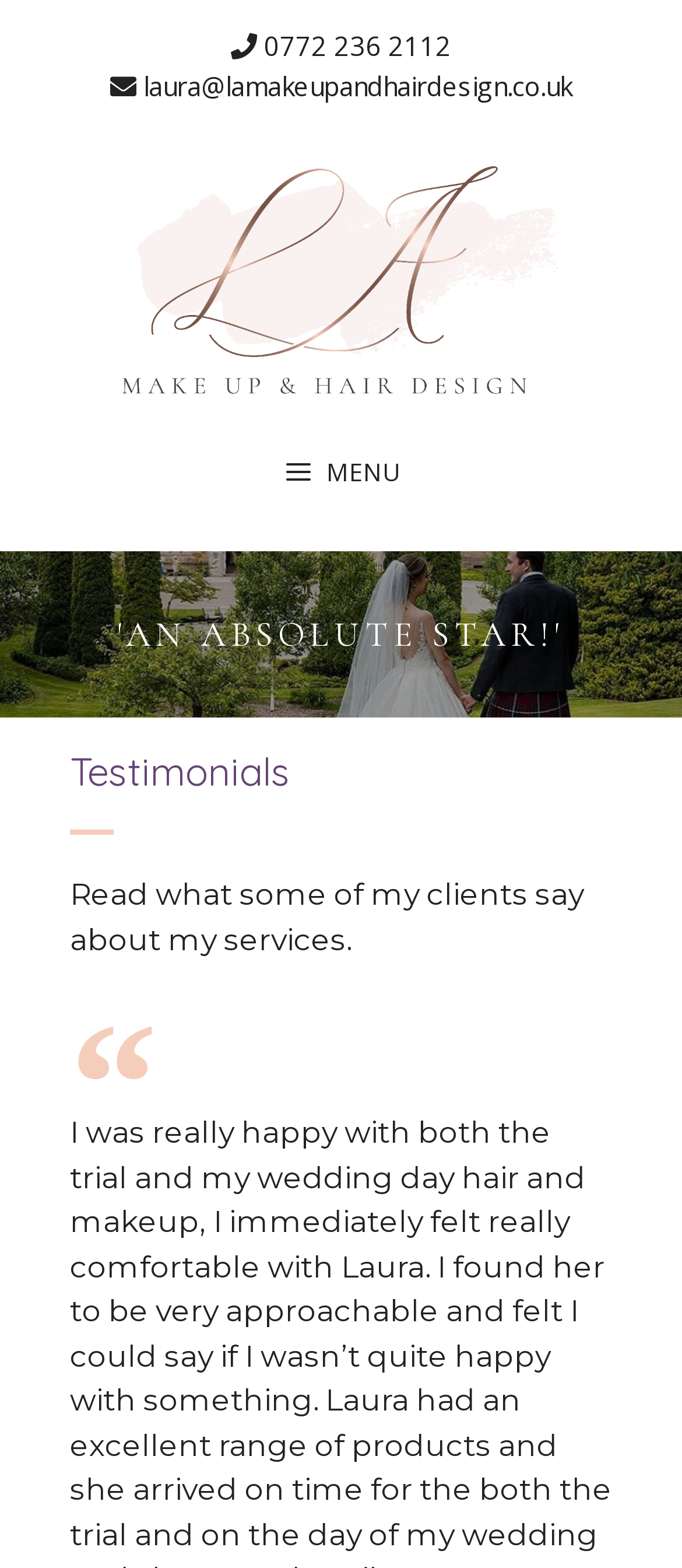Answer the question using only one word or a concise phrase: What is the topic of the text on the webpage?

Client testimonials